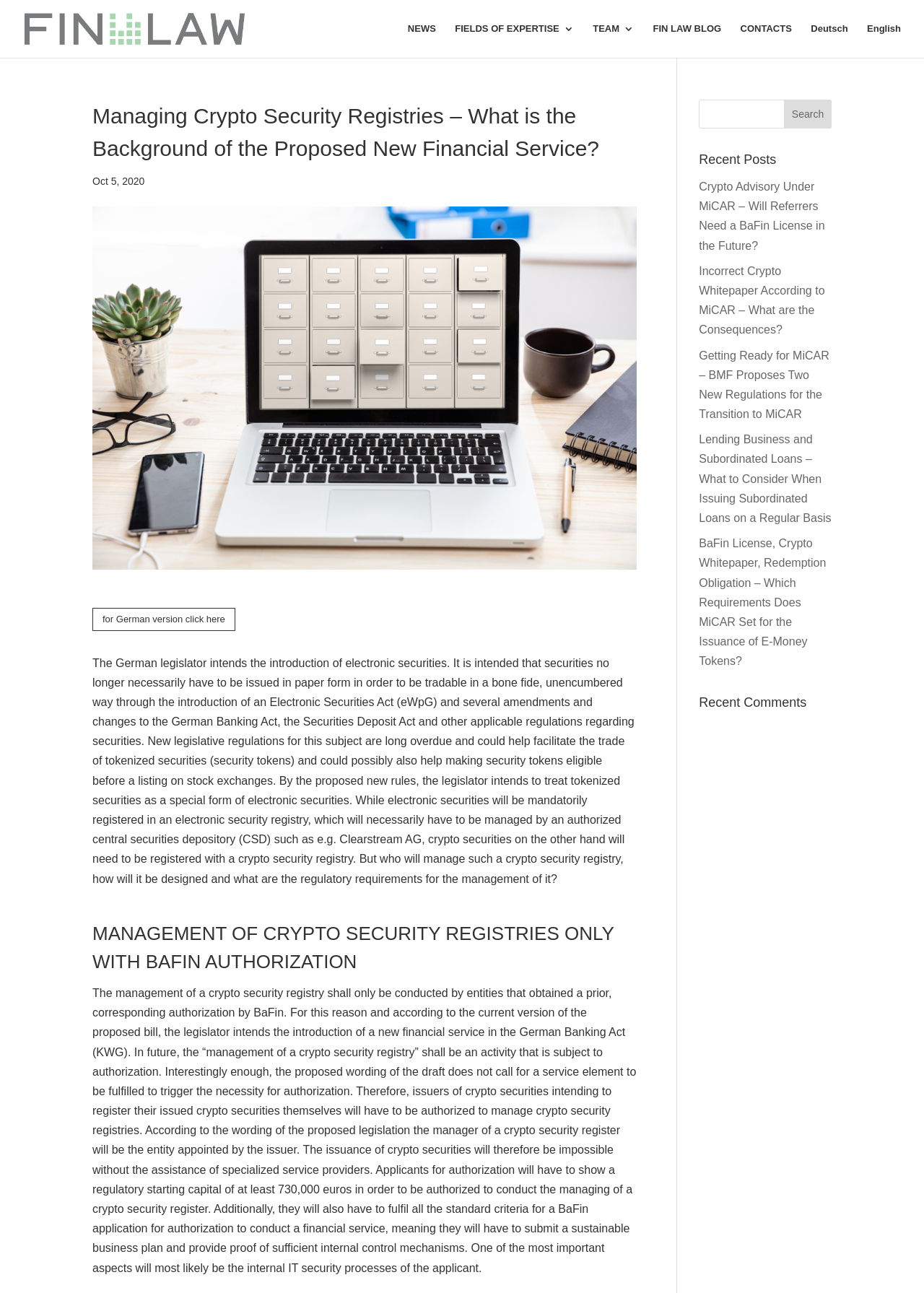What is the purpose of the Electronic Securities Act?
Based on the screenshot, provide a one-word or short-phrase response.

Facilitate tokenized securities trade